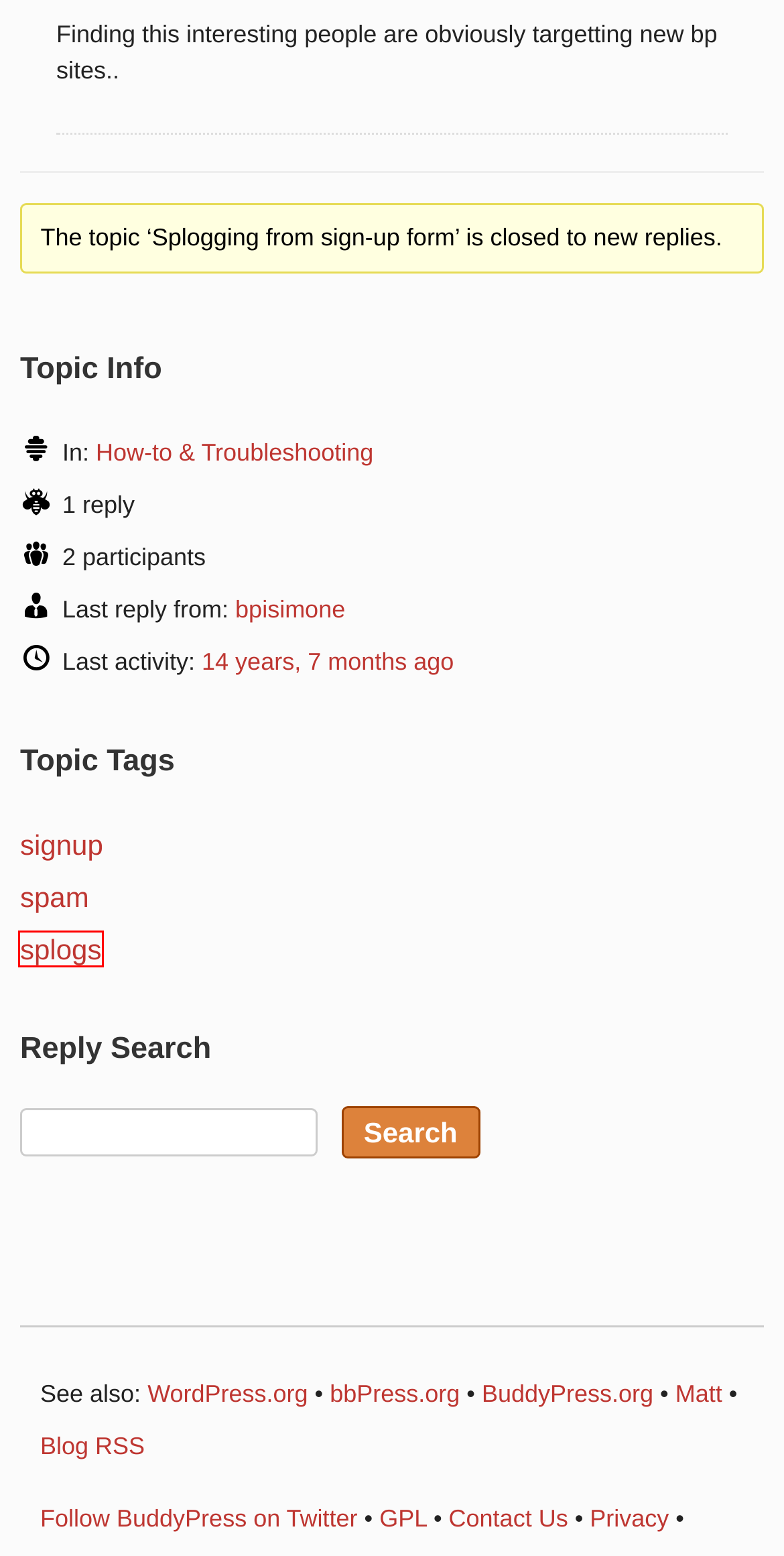You are given a screenshot of a webpage with a red rectangle bounding box around an element. Choose the best webpage description that matches the page after clicking the element in the bounding box. Here are the candidates:
A. Topic Tag: spam · BuddyPress.org
B. GPL License · BuddyPress.org
C. Topic Tag: splogs · BuddyPress.org
D. bbPress.org
E. Forum: How-to & Troubleshooting · BuddyPress.org
F. Privacy – WordPress.org
G. Blog Tool, Publishing Platform, and CMS – WordPress.org
H. Contact · BuddyPress.org

C